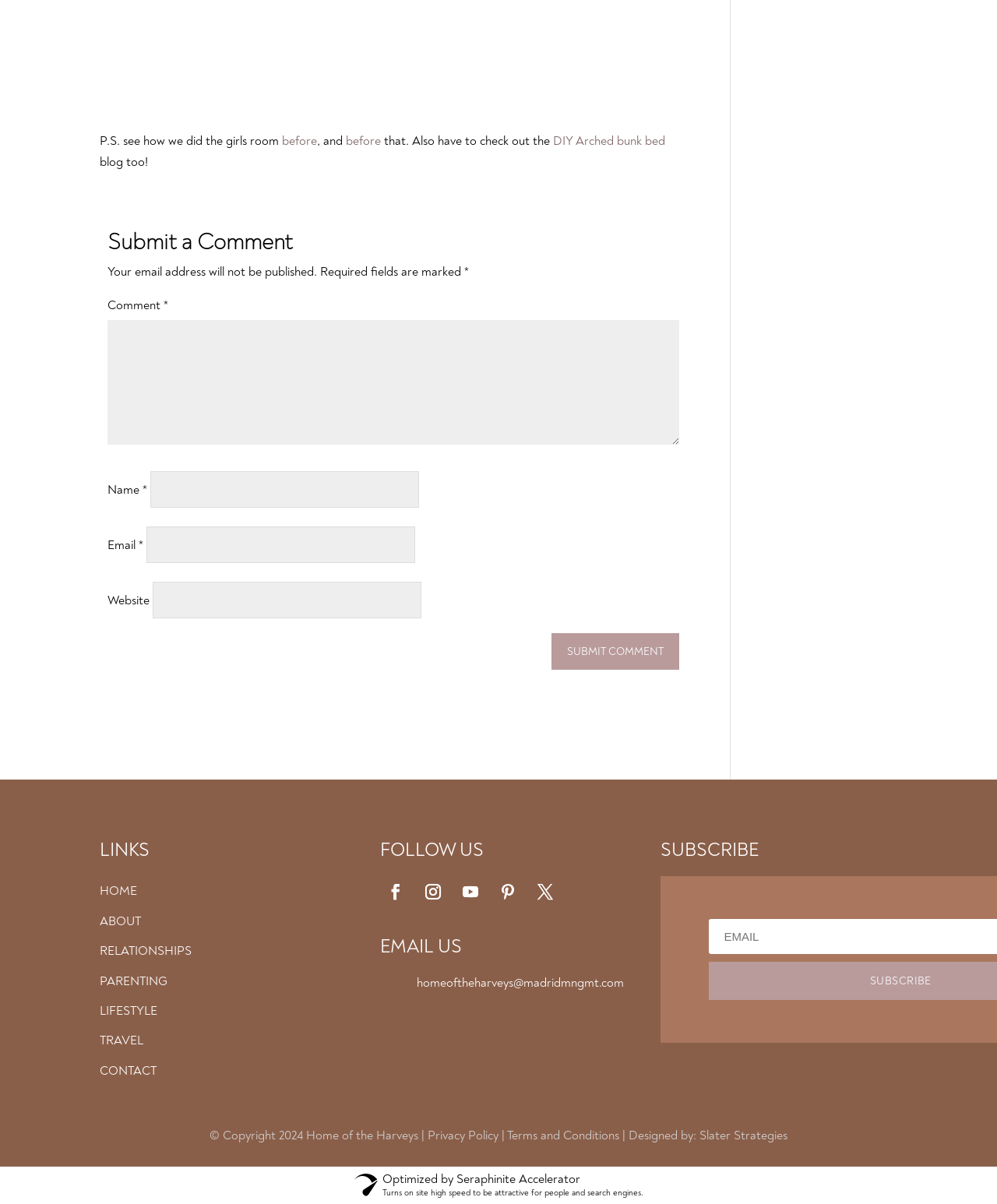What are the categories of links available on this webpage?
Please elaborate on the answer to the question with detailed information.

The webpage has a section of links categorized as HOME, ABOUT, RELATIONSHIPS, PARENTING, LIFESTYLE, TRAVEL, and CONTACT, which suggests that the webpage is a blog or a personal website with various topics.